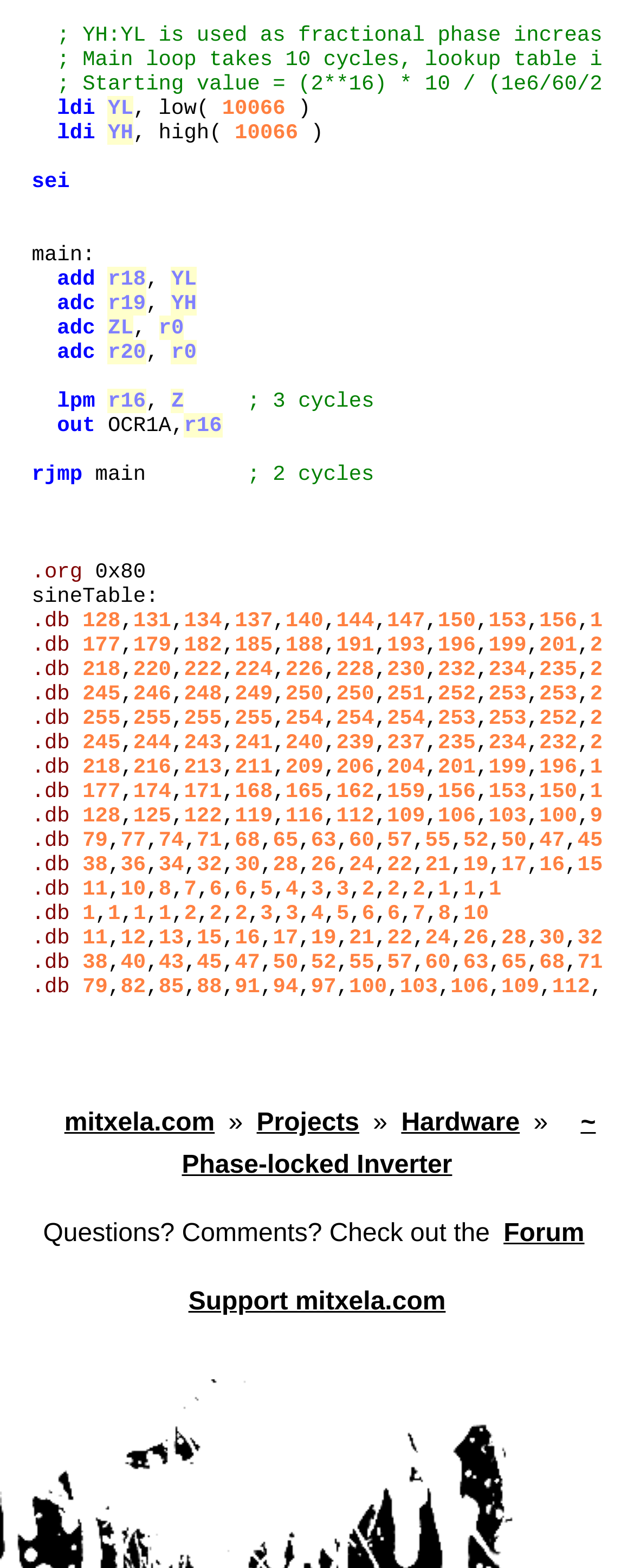Using the provided element description, identify the bounding box coordinates as (top-left x, top-left y, bottom-right x, bottom-right y). Ensure all values are between 0 and 1. Description: Hardware

[0.623, 0.704, 0.83, 0.731]